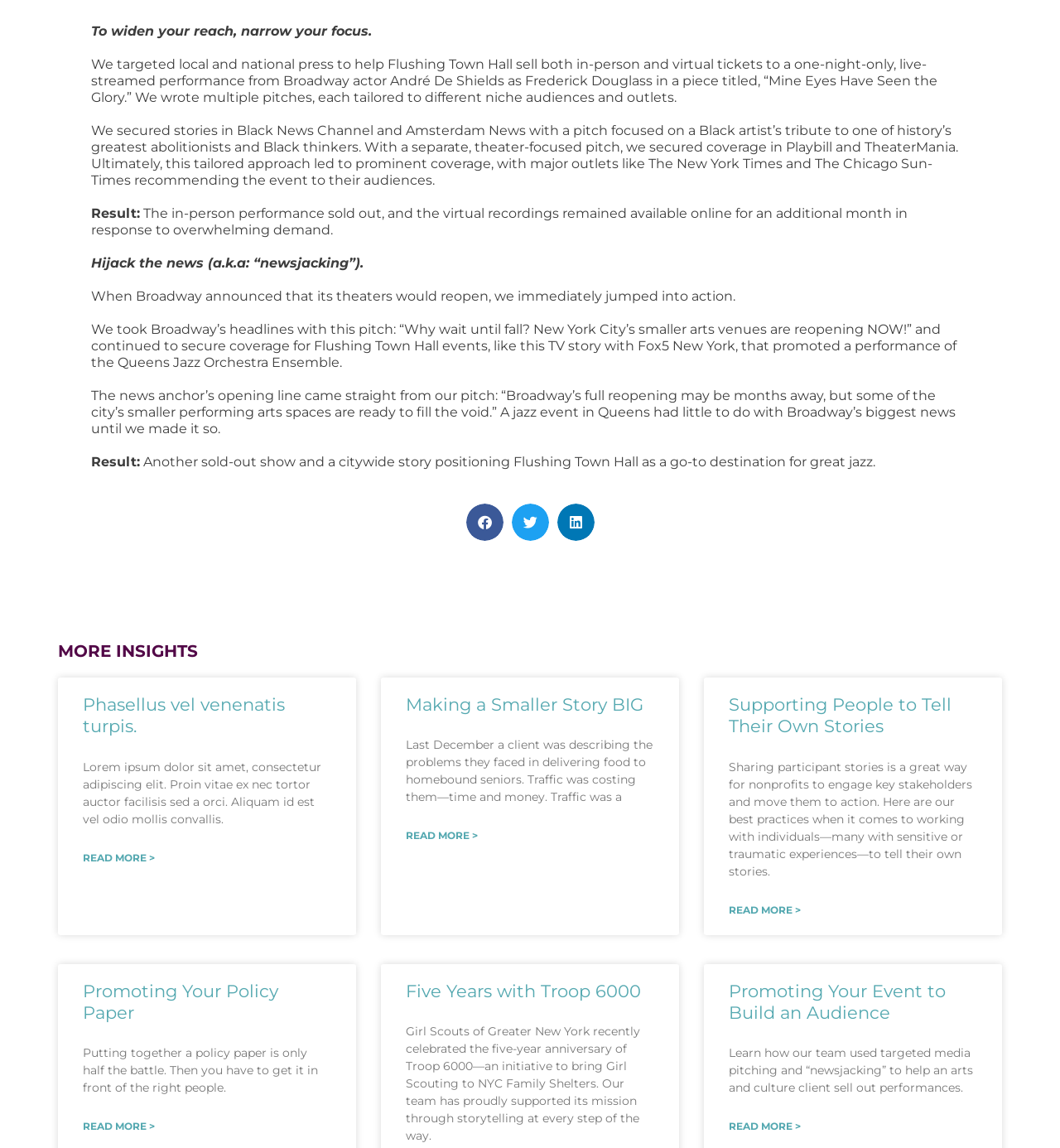Provide the bounding box coordinates of the HTML element described by the text: "Read More >". The coordinates should be in the format [left, top, right, bottom] with values between 0 and 1.

[0.383, 0.981, 0.448, 0.995]